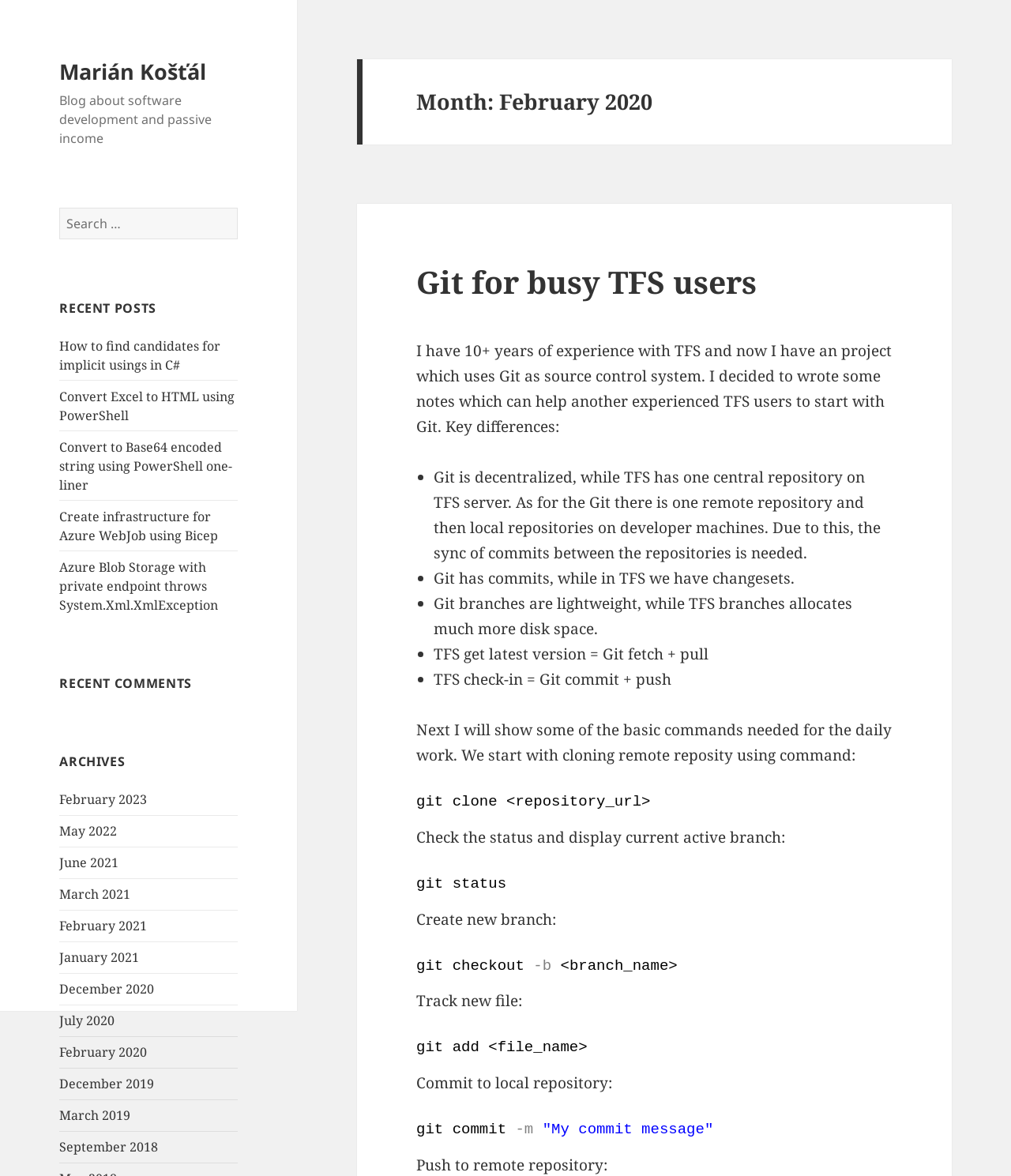Provide a brief response to the question below using one word or phrase:
What is the difference between Git and TFS?

decentralized vs centralized